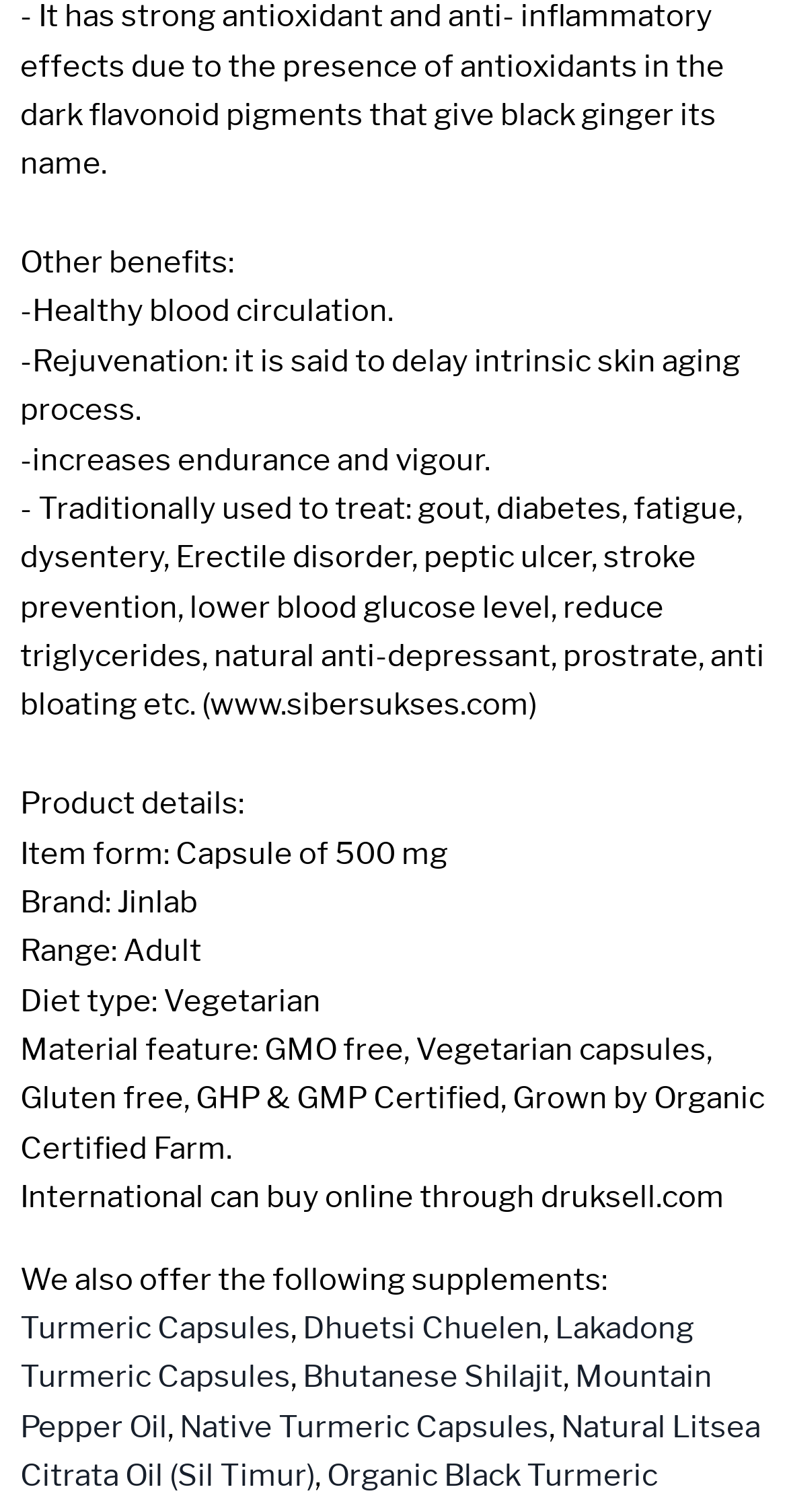Using the information in the image, give a detailed answer to the following question: What is the item form of the product?

The item form of the product can be found in the 'Product details' section, where it is stated as 'Item form: Capsule of 500 mg'.